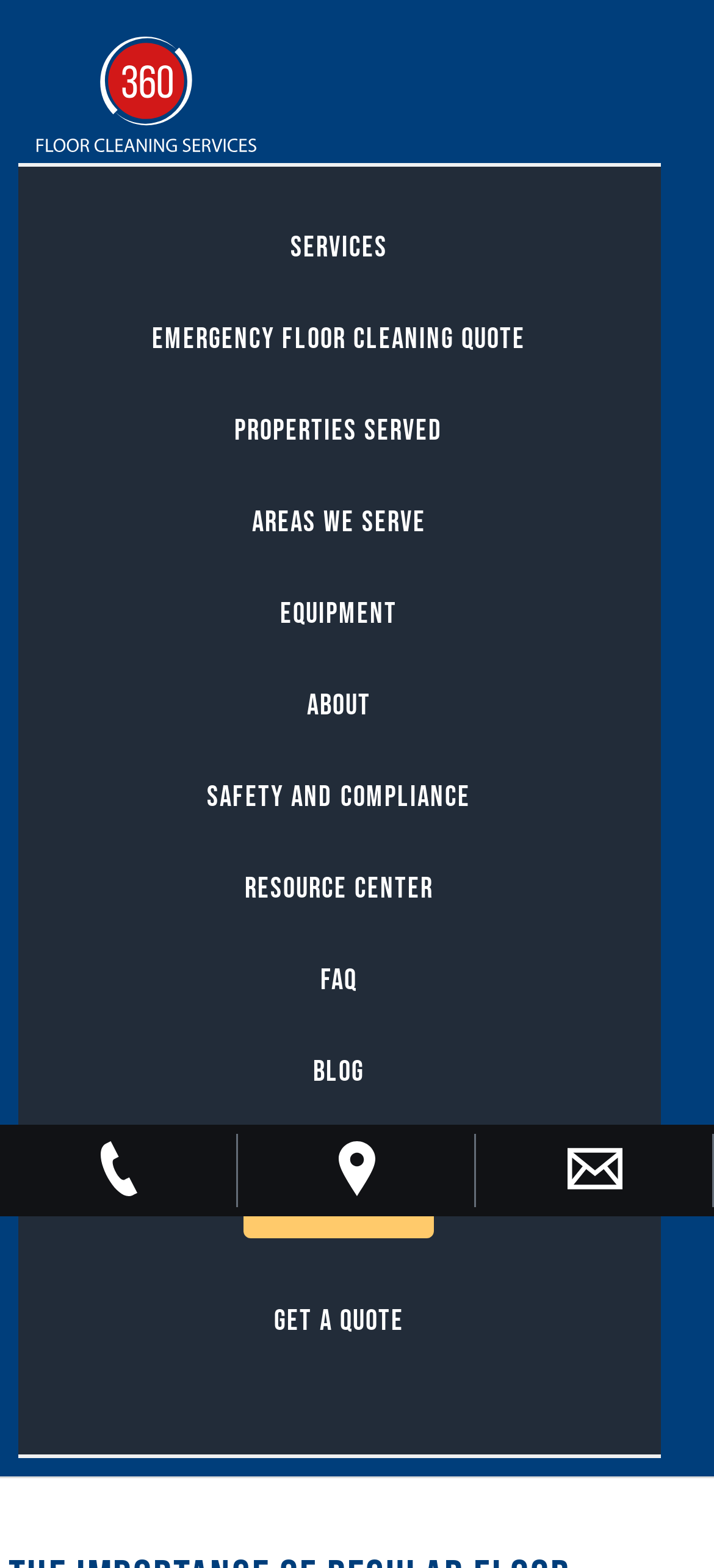What is the tagline of the company? Using the information from the screenshot, answer with a single word or phrase.

Commercial Floor Cleaning Company in Atlanta